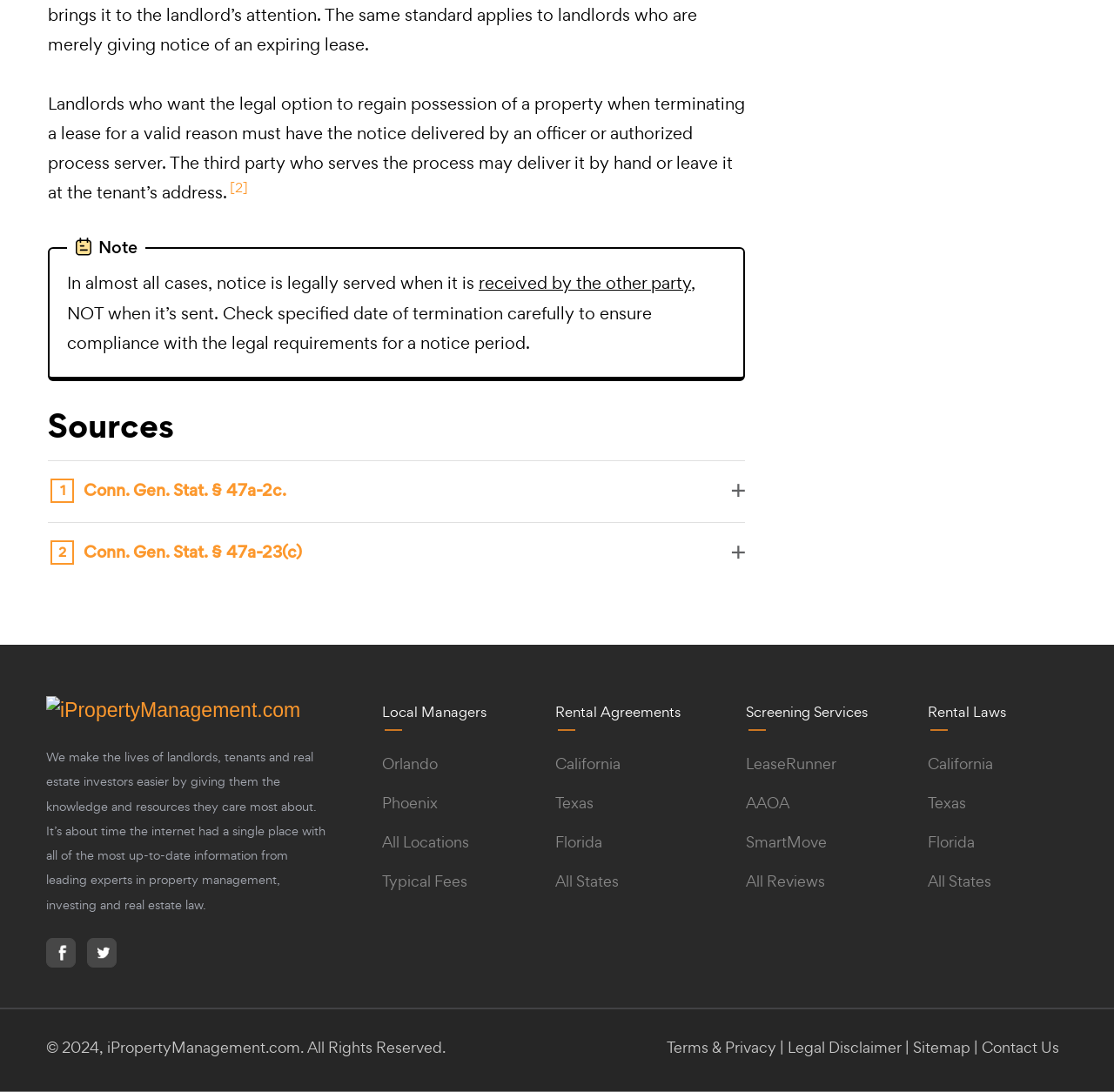Answer the question using only a single word or phrase: 
What is the name of the website?

iPropertyManagement.com